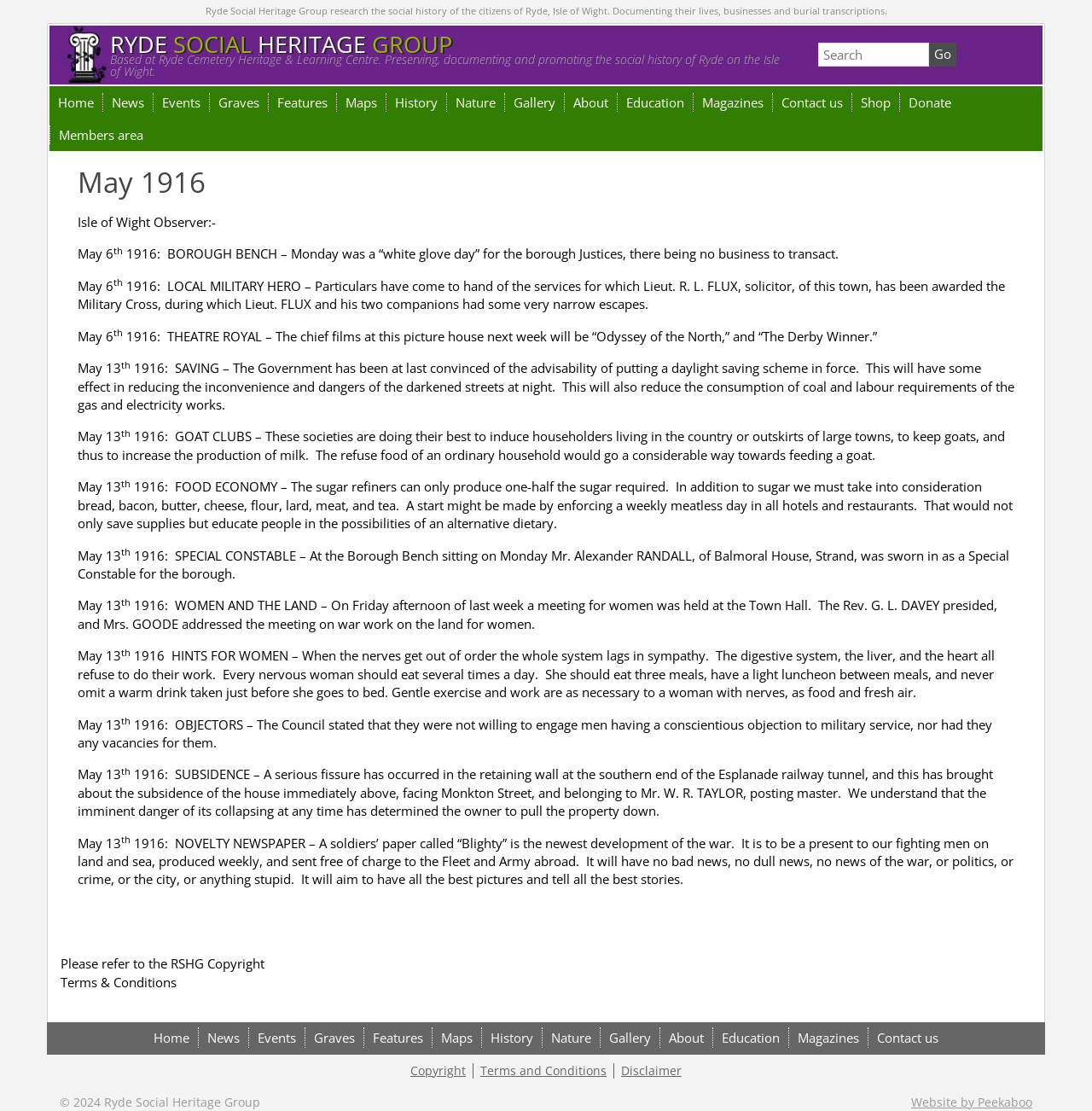Select the bounding box coordinates of the element I need to click to carry out the following instruction: "Search for something".

[0.749, 0.038, 0.851, 0.06]